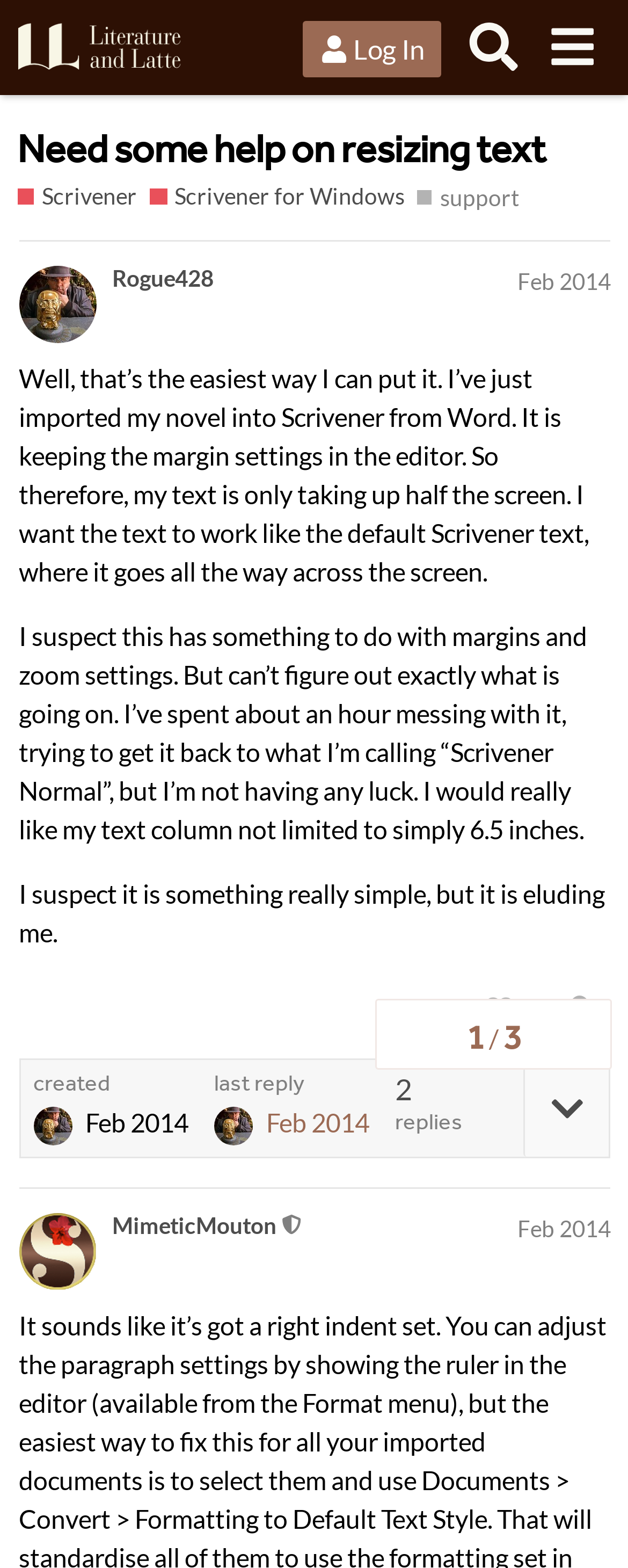Show the bounding box coordinates for the HTML element as described: "Rogue428".

[0.179, 0.17, 0.34, 0.187]